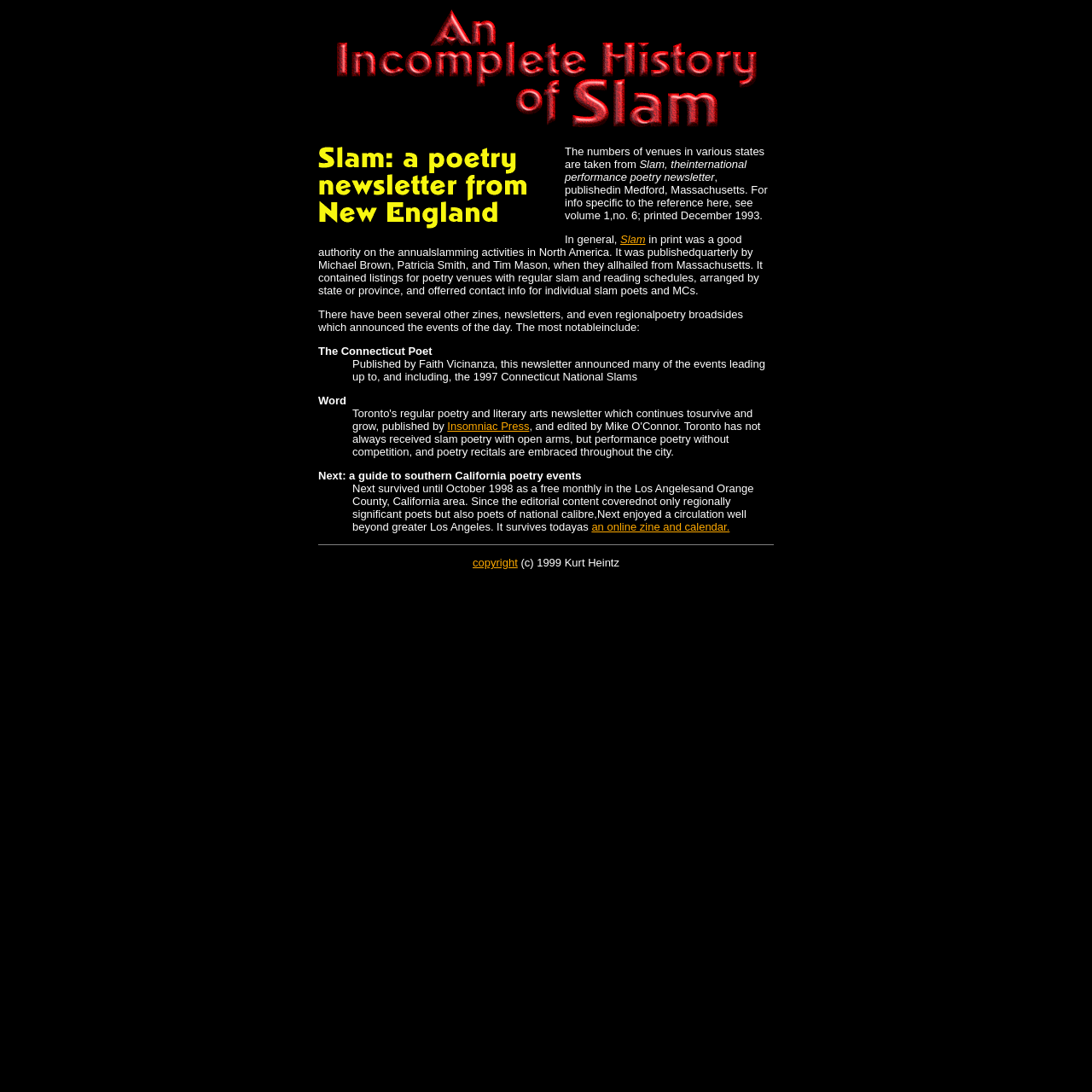Reply to the question with a brief word or phrase: Who is the copyright holder of the webpage?

Kurt Heintz